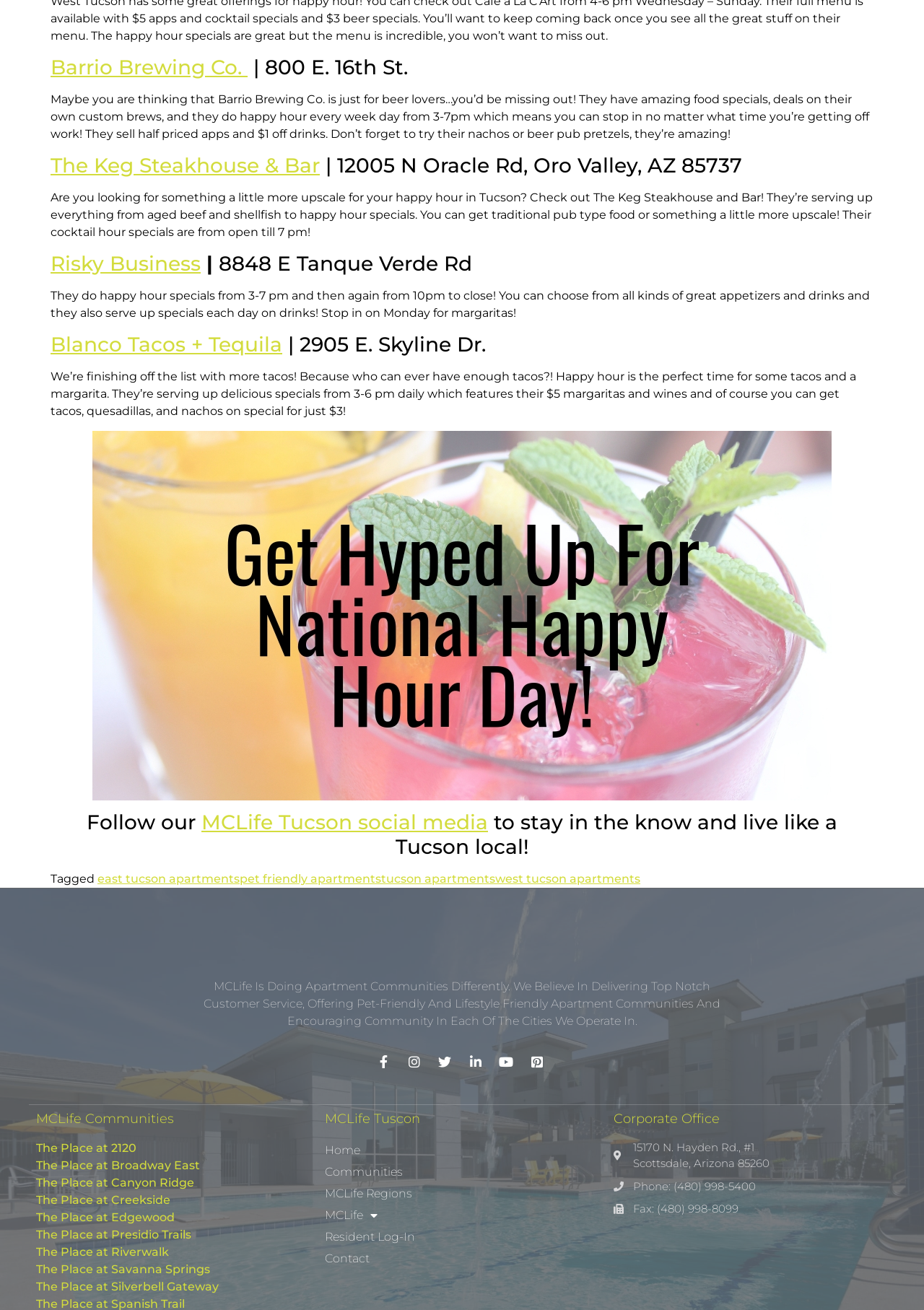Give a short answer to this question using one word or a phrase:
What is the address of the MCLife Corporate Office?

15170 N. Hayden Rd., #1 Scottsdale, Arizona 85260